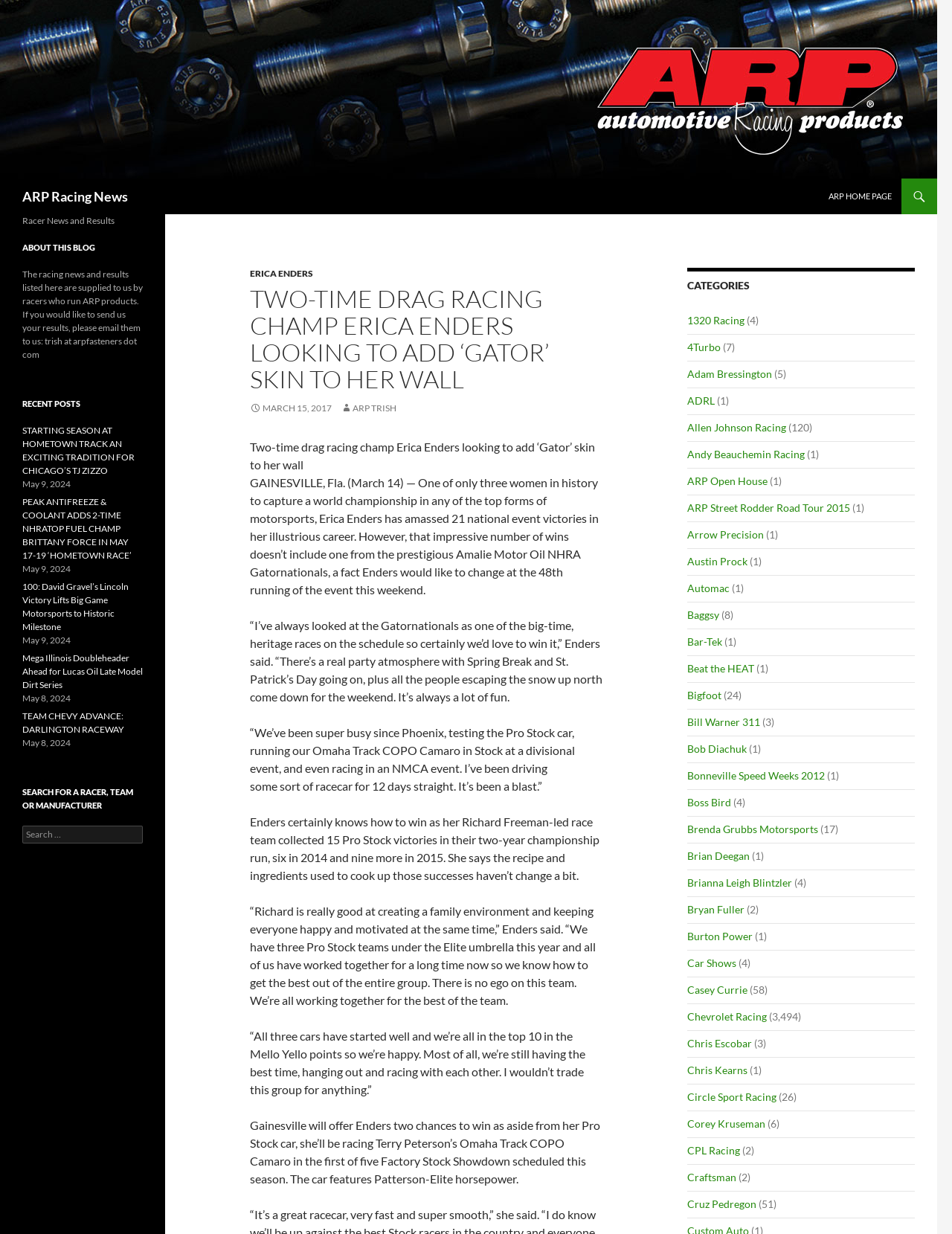What is Erica Enders' profession?
Respond with a short answer, either a single word or a phrase, based on the image.

Drag racing champ